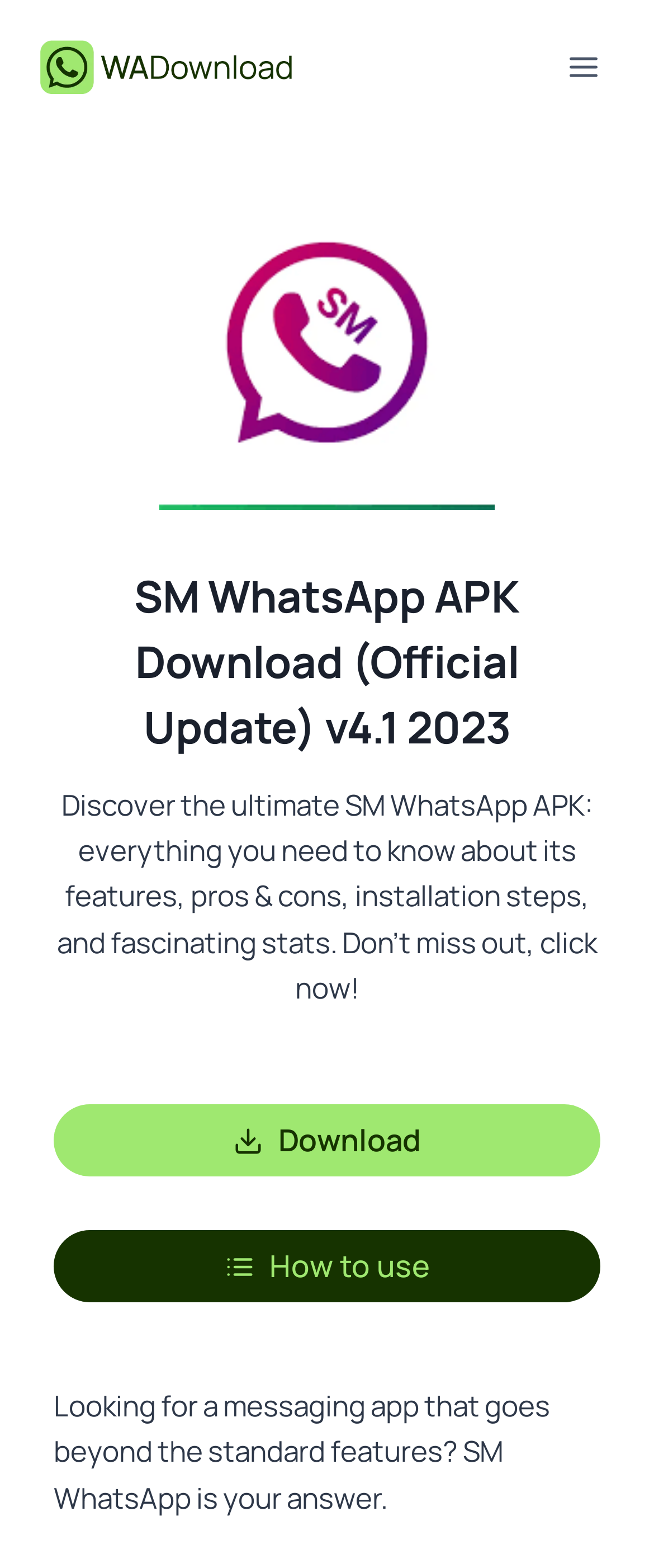Give a complete and precise description of the webpage's appearance.

The webpage is about SM WhatsApp APK, a messaging app that offers advanced features beyond the standard ones. At the top-left corner, there is a link and an image with the text "WhatsApp APK Download". On the top-right corner, there is a button to open a menu. 

When the menu is expanded, it reveals a figure, a heading that reads "SM WhatsApp APK Download (Official Update) v4.1 2023", and a paragraph of text that summarizes the content of the webpage, including its features, pros and cons, installation steps, and interesting statistics. Below this paragraph, there are two links, "Download" and "How to use", which are aligned to the left. 

Further down, there is a static text that describes SM WhatsApp as a messaging app that goes beyond standard features. At the bottom-right corner, there is a button to scroll to the top of the page.